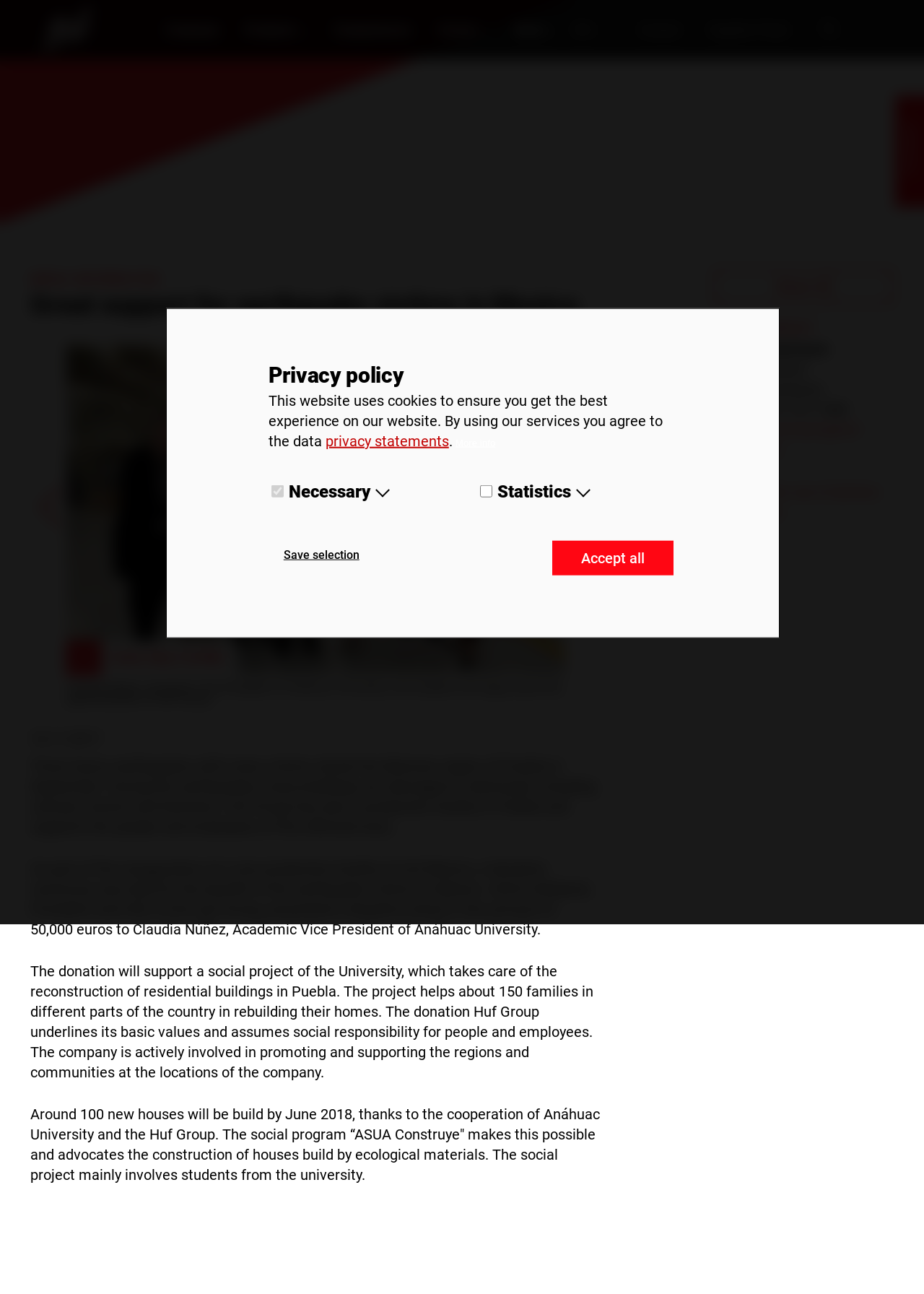Given the description "Michael.Gorissen@huf-group.com", provide the bounding box coordinates of the corresponding UI element.

[0.772, 0.326, 0.934, 0.355]